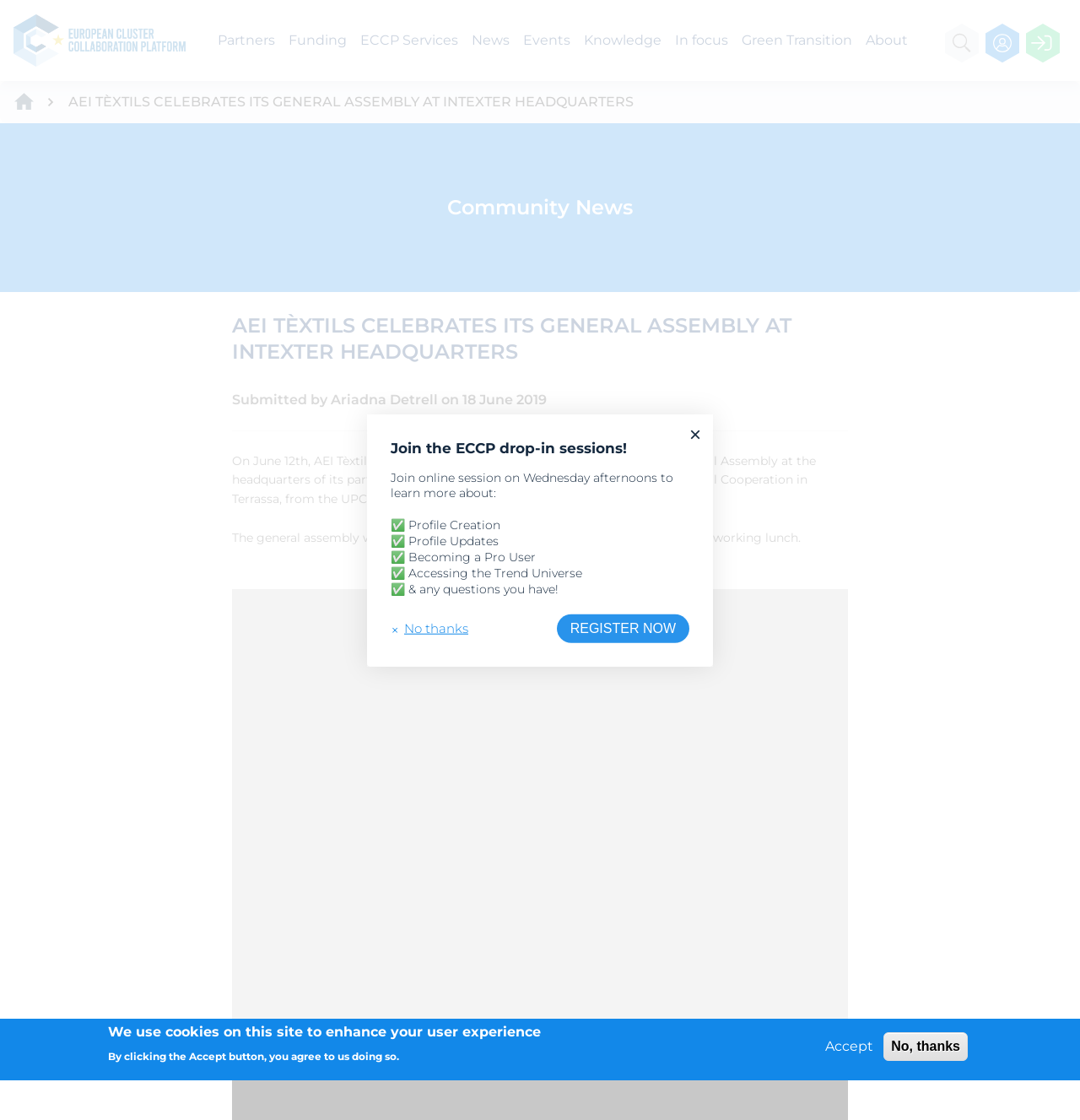Identify the bounding box coordinates of the area you need to click to perform the following instruction: "Visit Whisinvest Realty on Facebook".

None